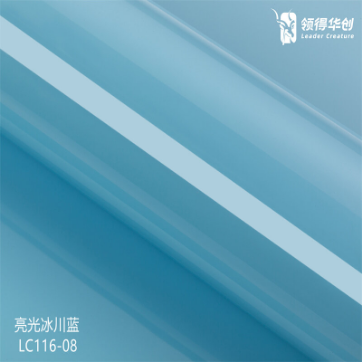Compose an extensive description of the image.

The image features a smooth, glossy surface of a light blue vinyl wrap, showcasing a vibrant hue perfect for vehicle customization. The wrap is labeled as "LC116-08" and displays a clean, sleek appearance with a prominent reflective quality. This design is ideal for those seeking to enhance their vehicle's aesthetic while ensuring protection against environmental elements. The image emphasizes the texture and clarity of the material, suggesting its suitability for creating visually striking geometric designs that can stand out on any vehicle.